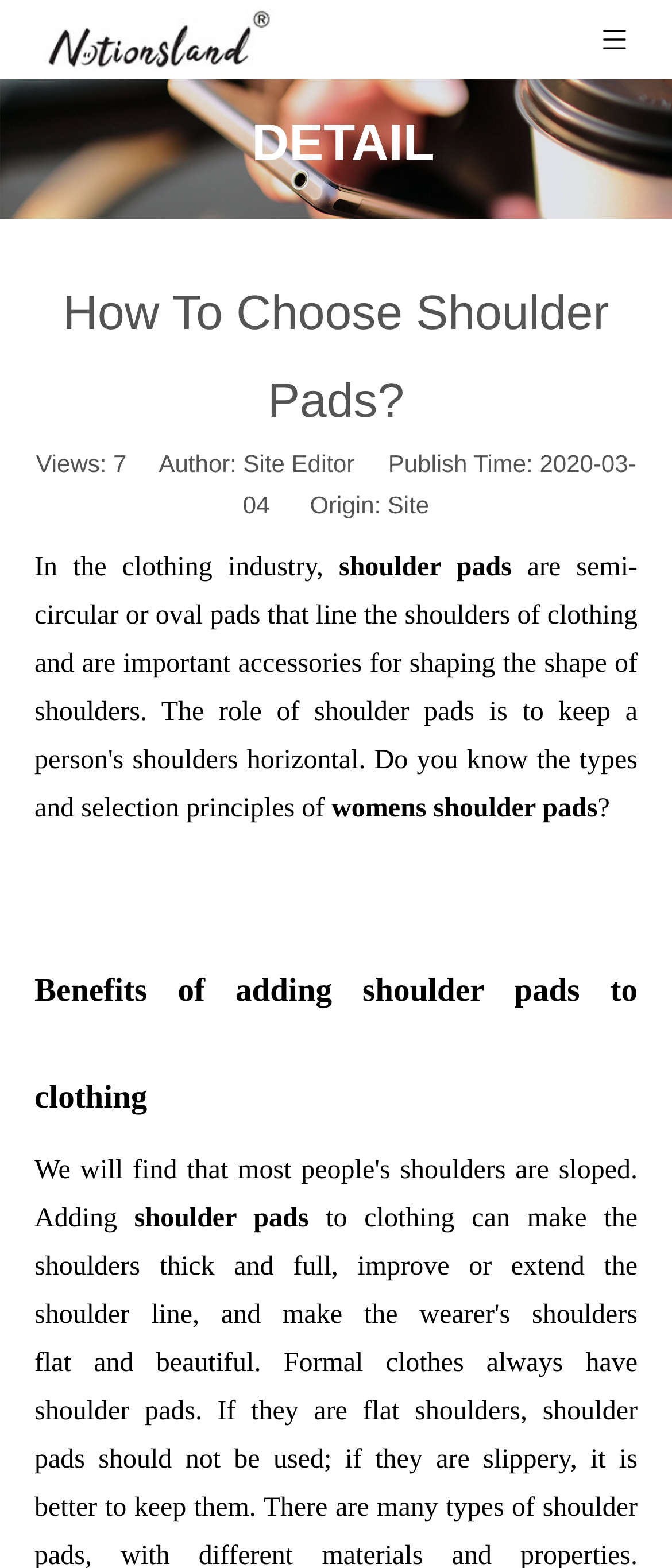Can you look at the image and give a comprehensive answer to the question:
What is the author of this article?

I found the author's name by looking at the text that says 'Author: Site Editor' which is located below the title of the article.